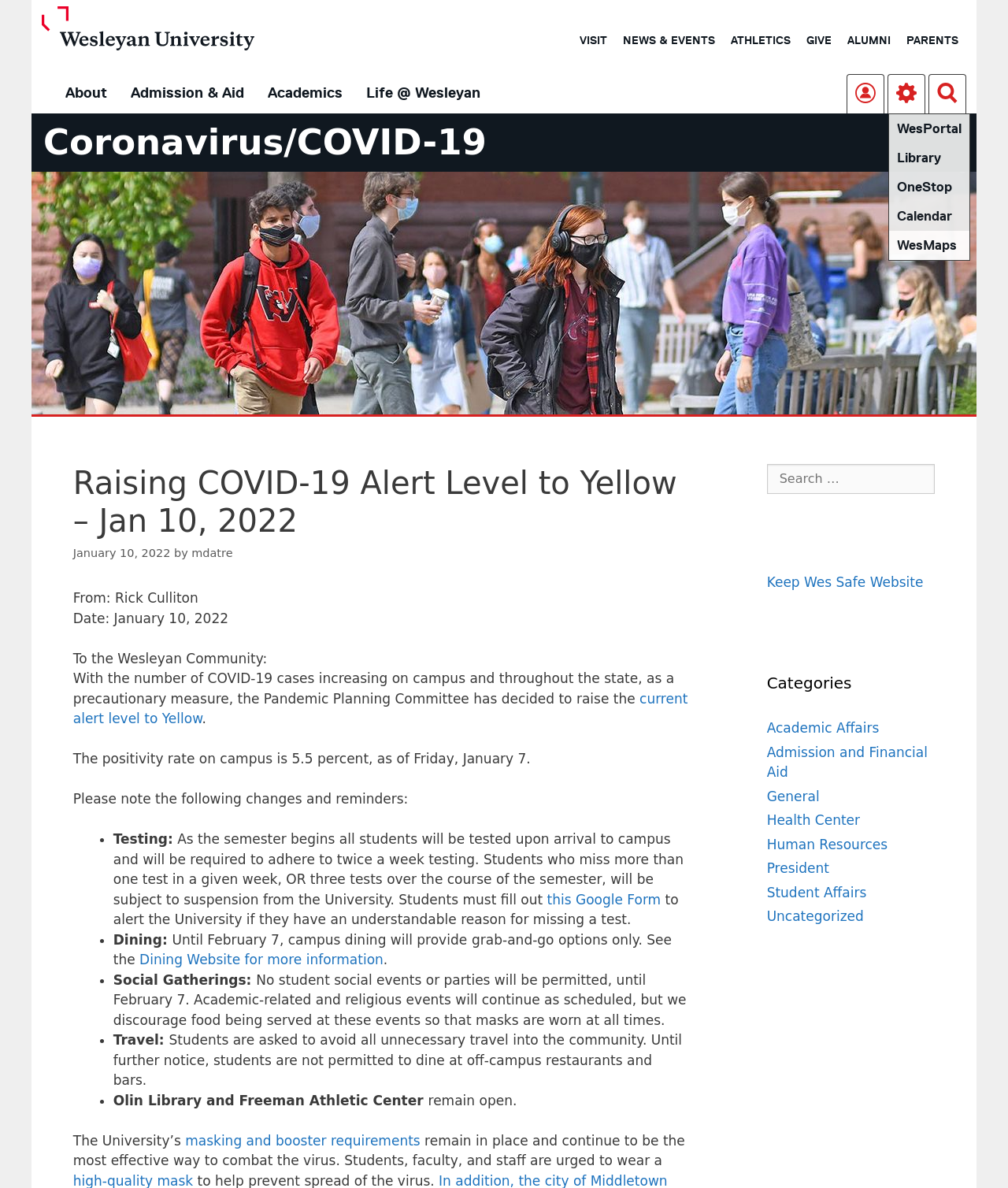Find the bounding box coordinates corresponding to the UI element with the description: "Keep Wes Safe Website". The coordinates should be formatted as [left, top, right, bottom], with values as floats between 0 and 1.

[0.761, 0.483, 0.916, 0.497]